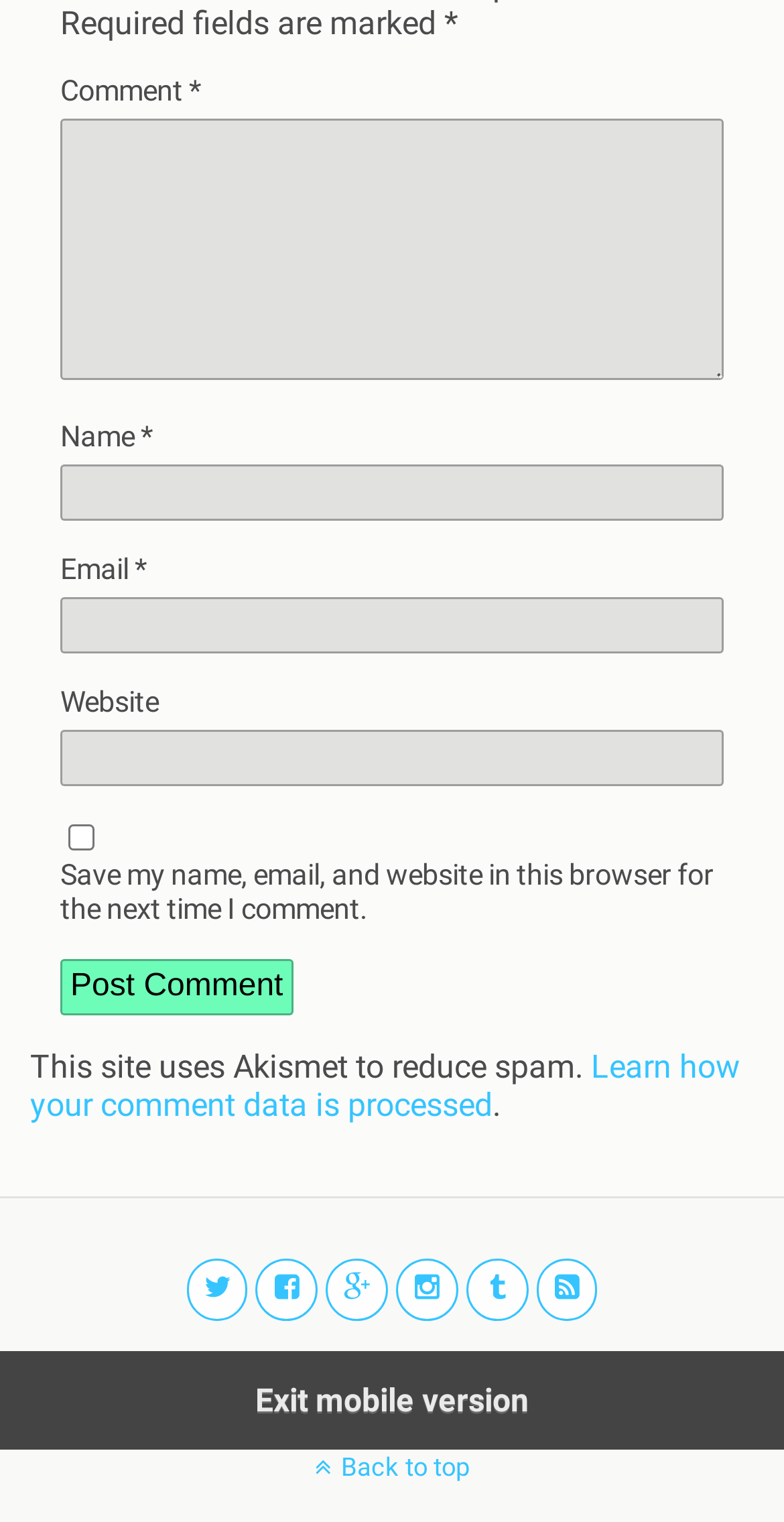What is the purpose of the checkbox?
Carefully analyze the image and provide a thorough answer to the question.

The checkbox is located below the 'Email' textbox and is labeled 'Save my name, email, and website in this browser for the next time I comment.' This suggests that its purpose is to save the user's comment data for future use.